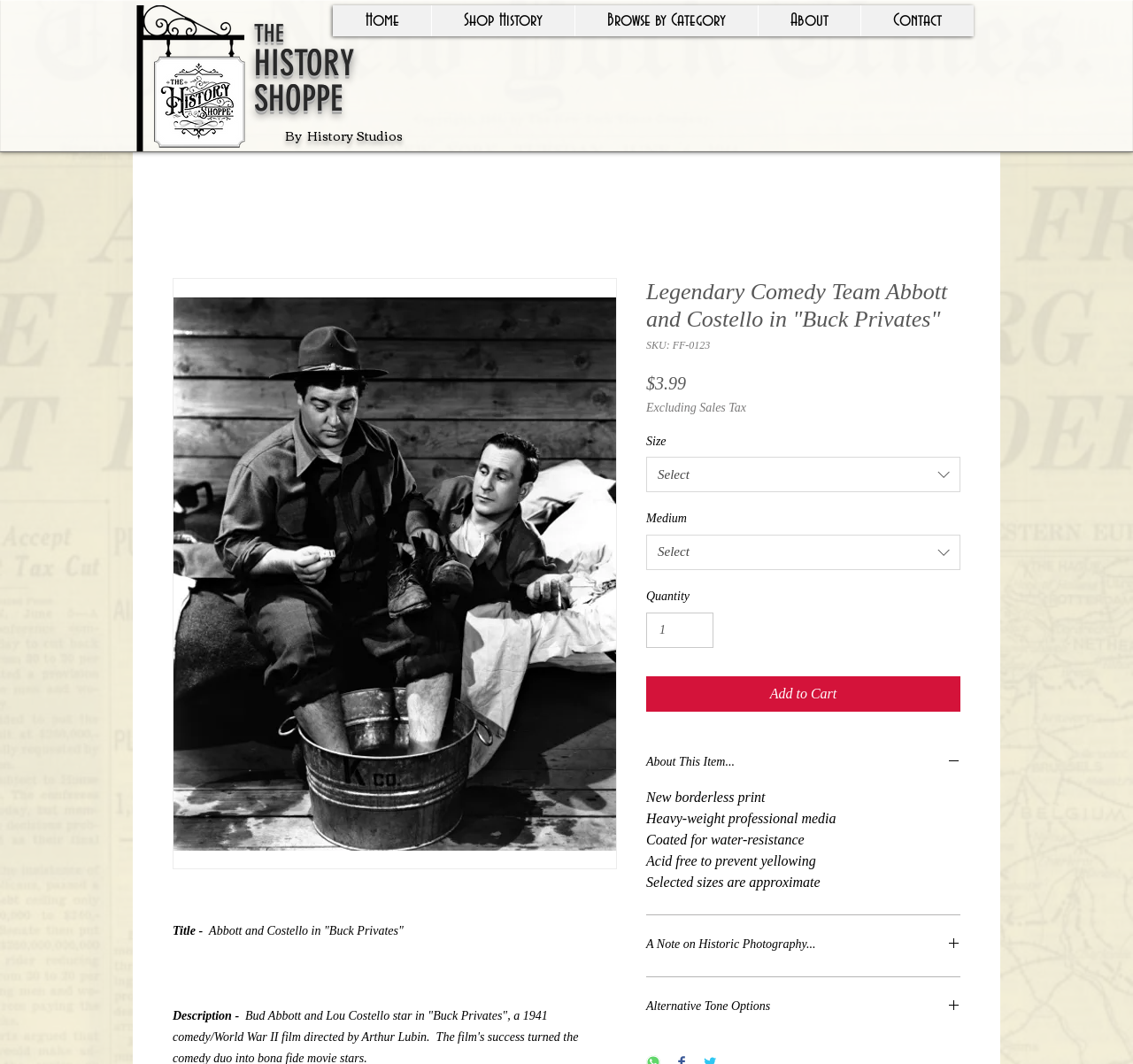Locate the bounding box of the UI element based on this description: "Shop History". Provide four float numbers between 0 and 1 as [left, top, right, bottom].

[0.38, 0.005, 0.507, 0.034]